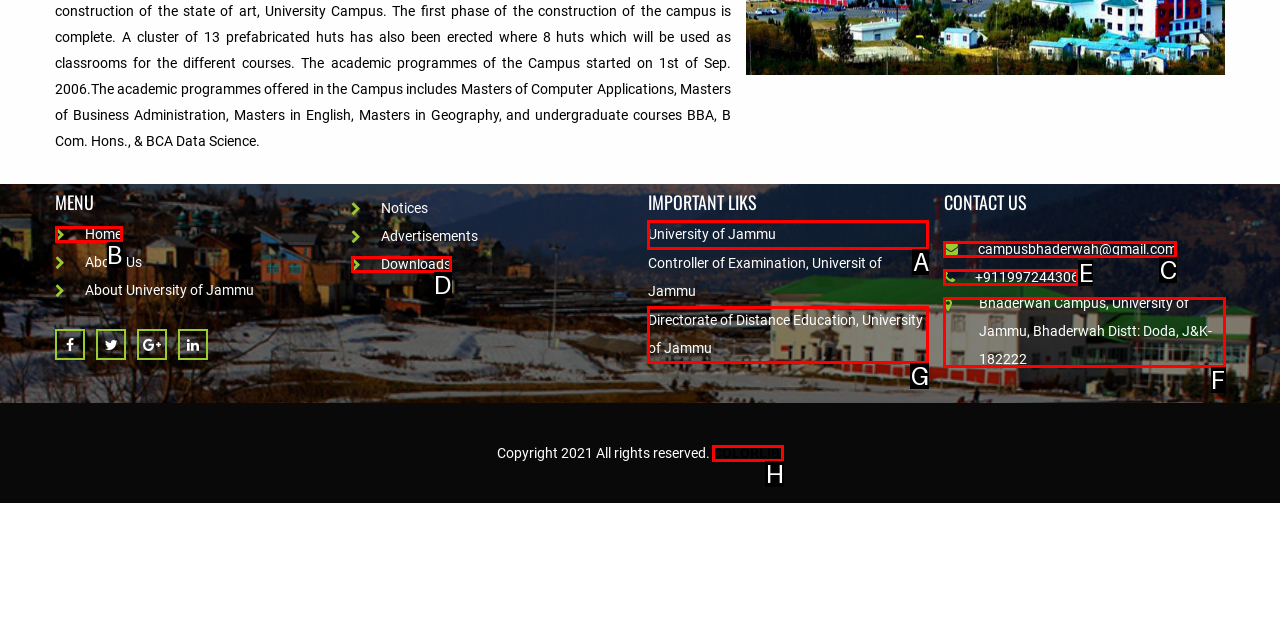Based on the element description: Office, choose the best matching option. Provide the letter of the option directly.

None